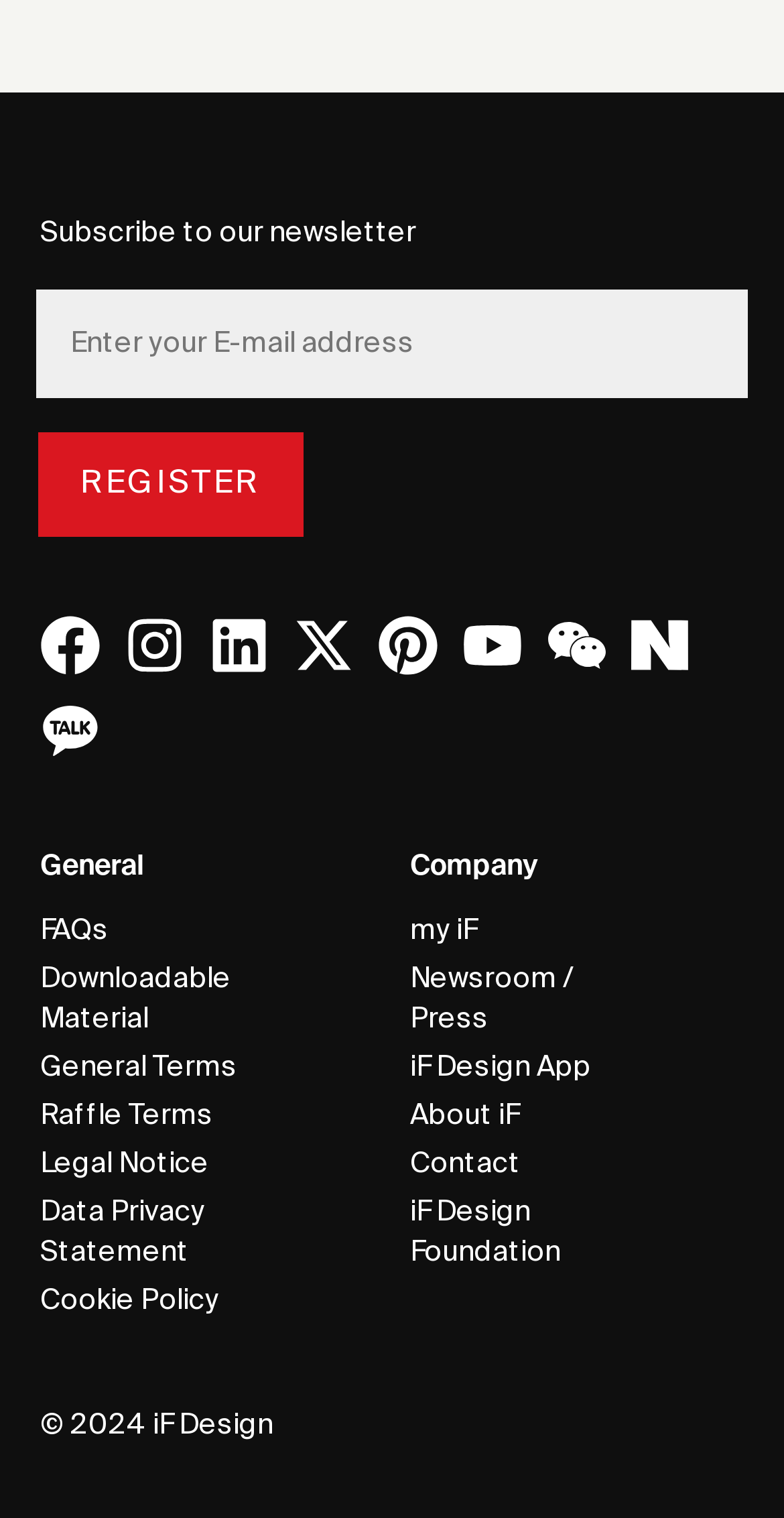Based on the image, give a detailed response to the question: How many social media links are there on the webpage?

The social media links are located at the bottom of the webpage, and there are 8 links, which are represented by icons, but the exact social media platforms are not specified.